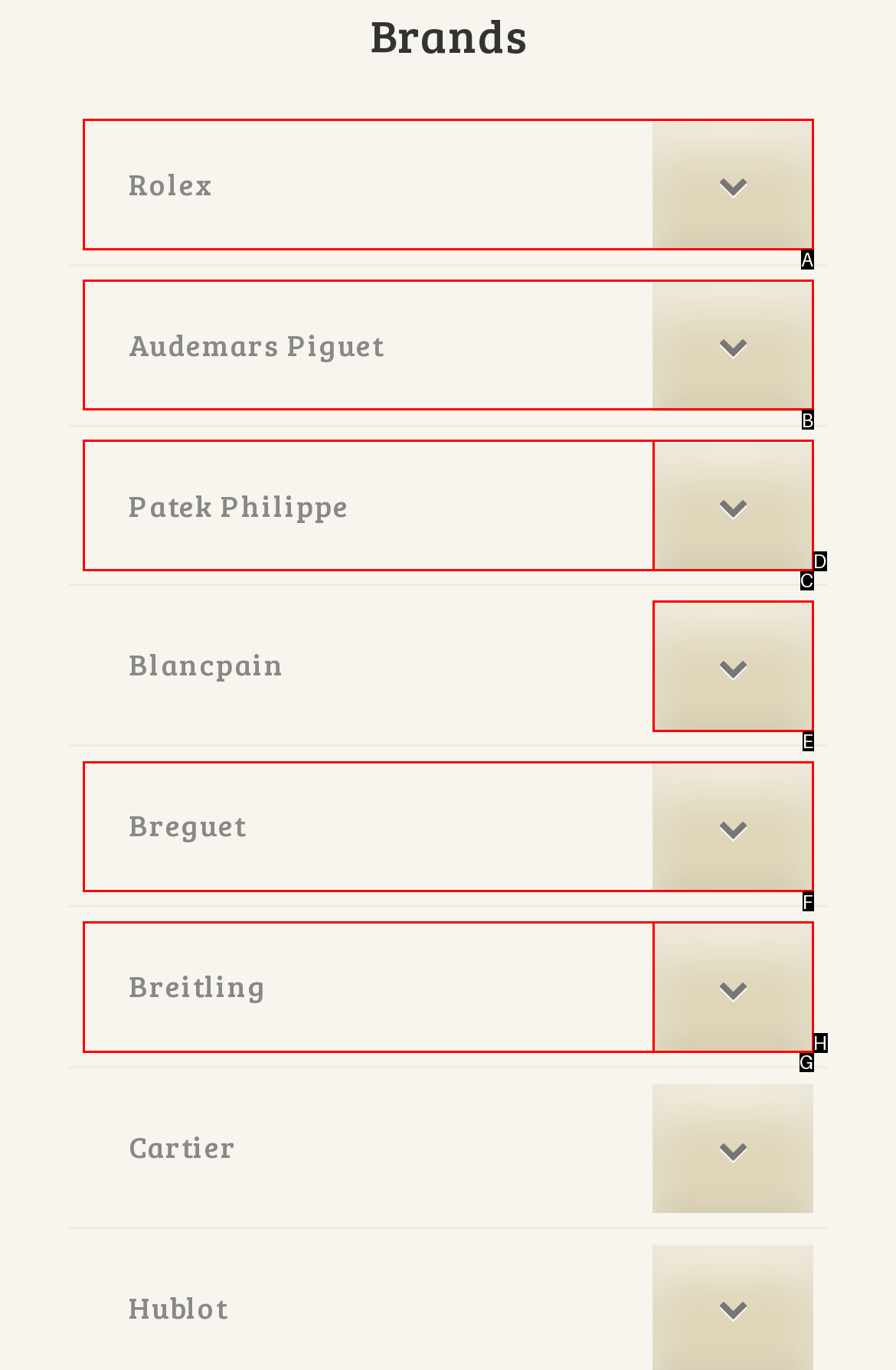From the provided options, which letter corresponds to the element described as: Audemars Piguet
Answer with the letter only.

B